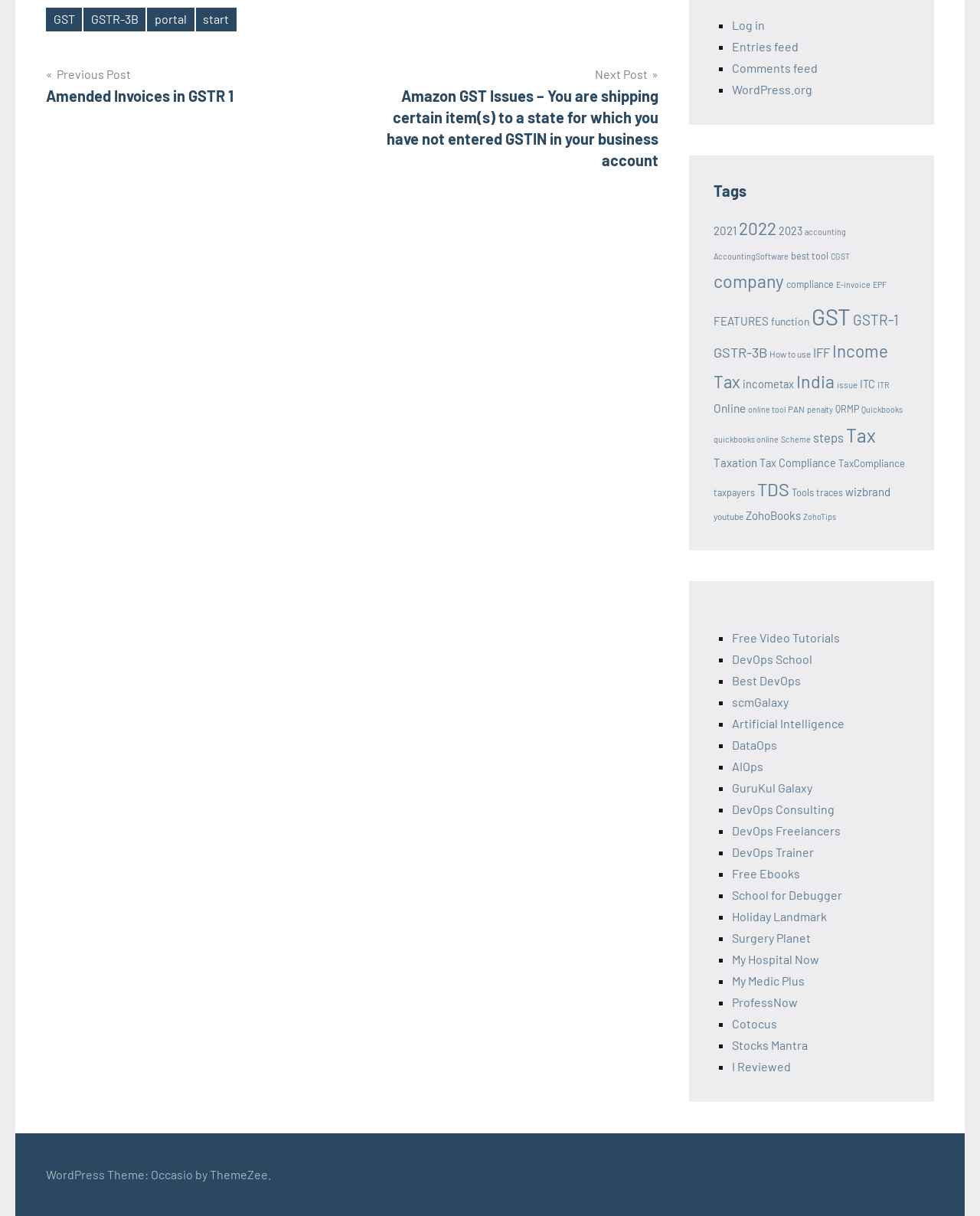How many items are there in the 'Tax' category?
Based on the visual, give a brief answer using one word or a short phrase.

53